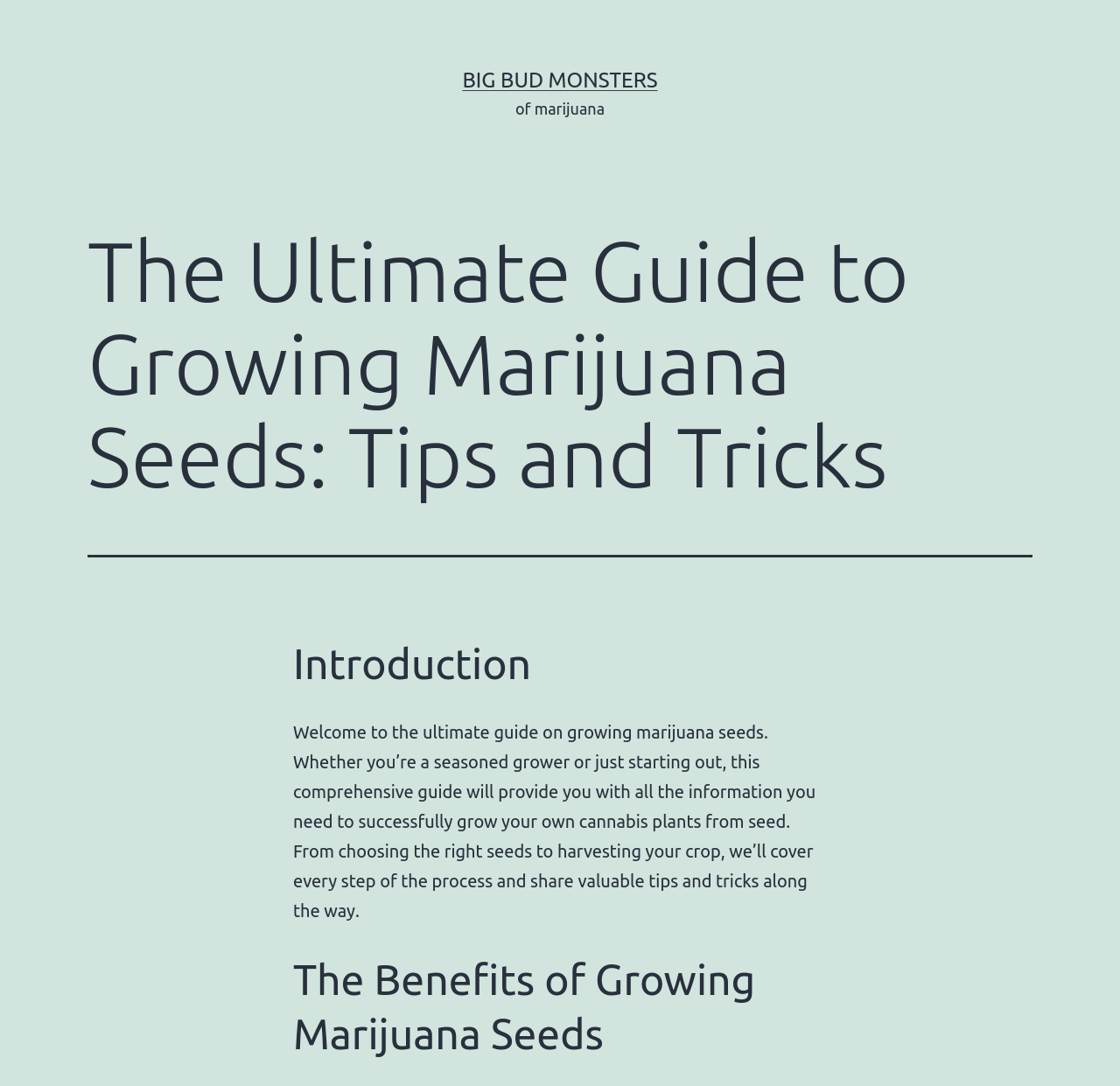Give a one-word or one-phrase response to the question:
What is the next step after introduction?

The Benefits of Growing Marijuana Seeds